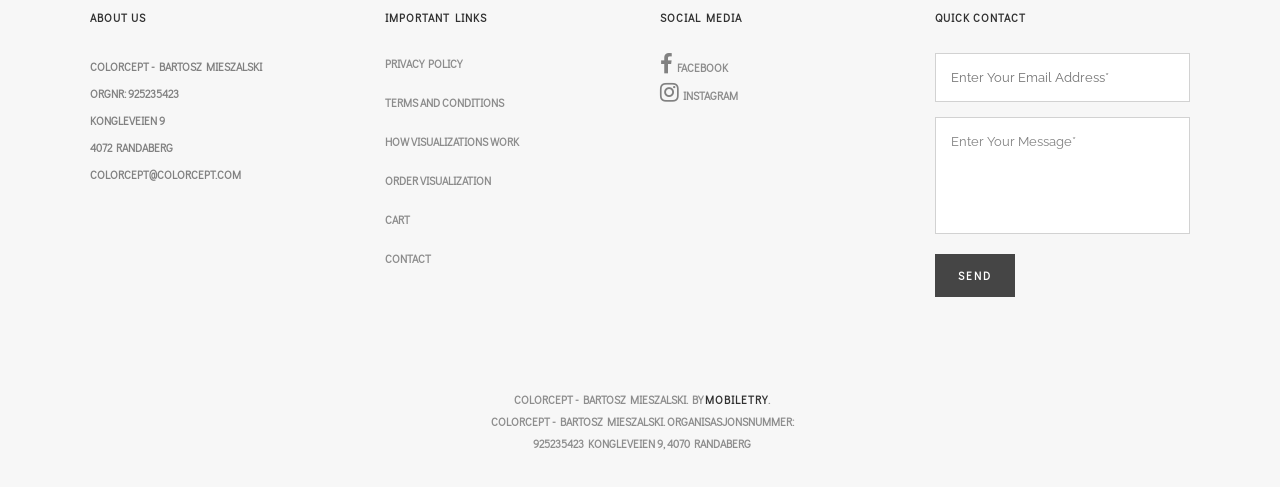What is the email address to contact Colorcept?
Refer to the image and provide a detailed answer to the question.

The email address to contact Colorcept is provided in the 'ABOUT US' section, where the static text 'COLORCEPT@COLORCEPT.COM' is located.